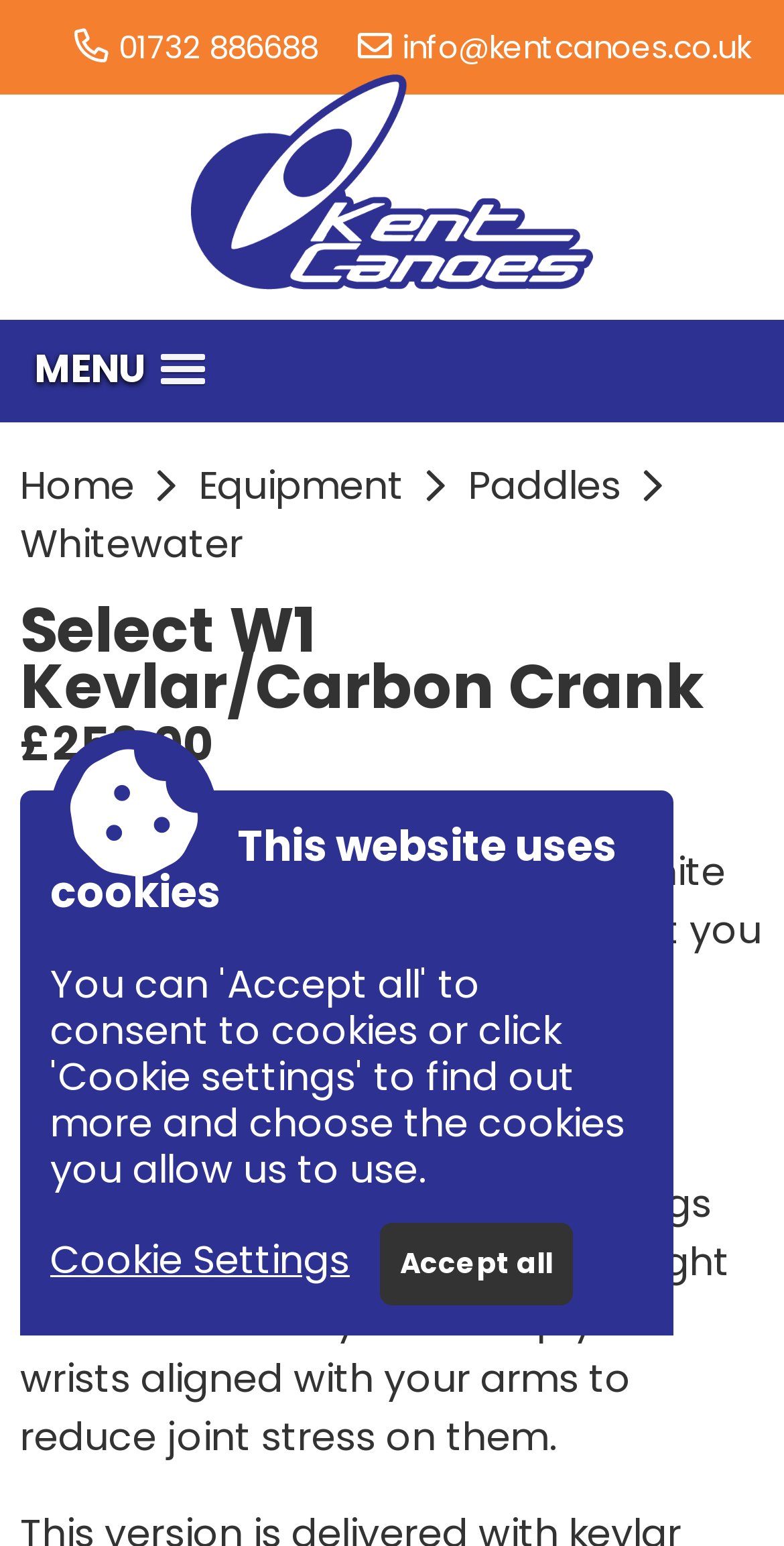Utilize the details in the image to thoroughly answer the following question: What is the phone number on the top?

I found the phone number by looking at the top section of the webpage, where I saw a static text element with the phone number '01732 886688'.